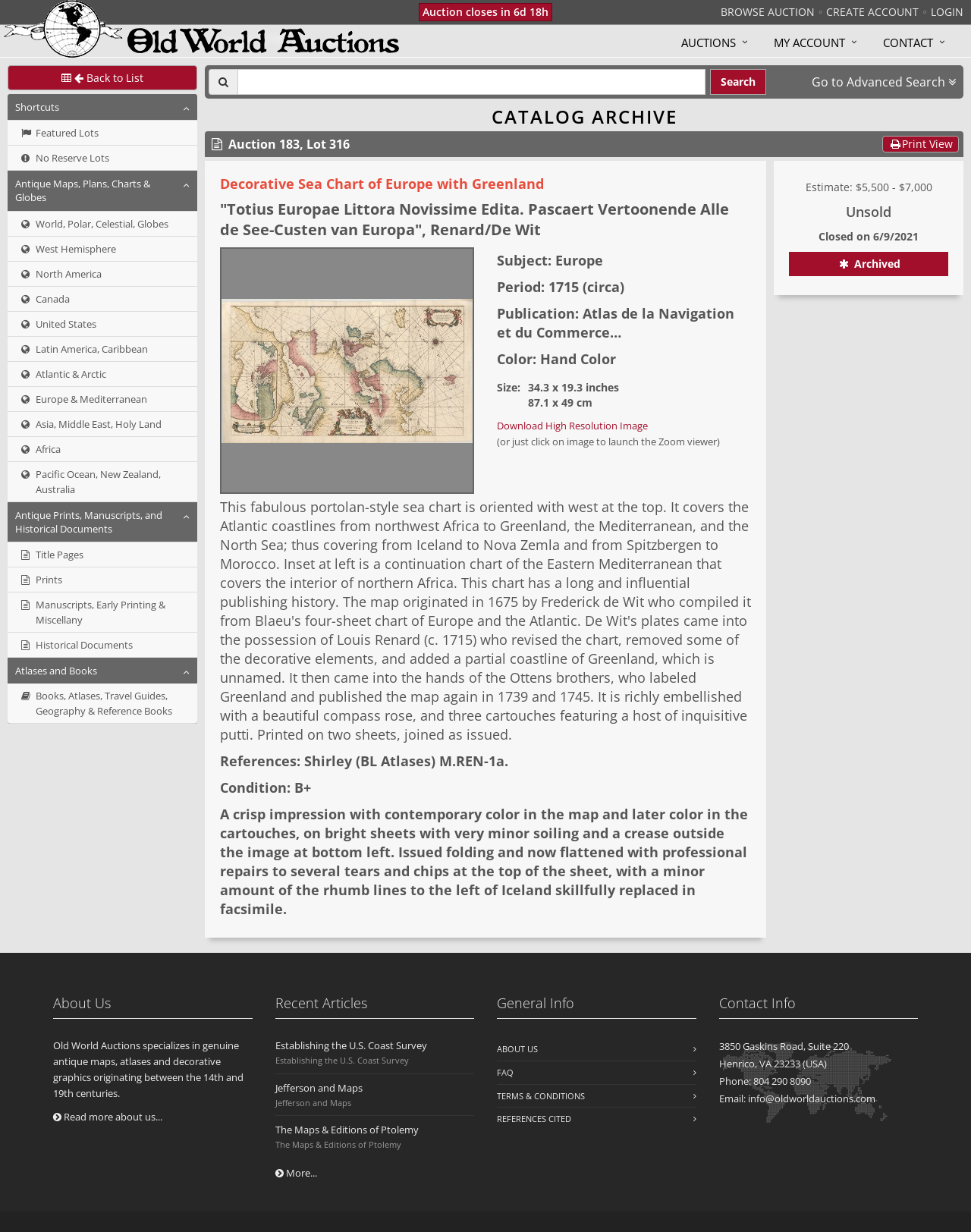Find the bounding box of the element with the following description: "Featured Lots". The coordinates must be four float numbers between 0 and 1, formatted as [left, top, right, bottom].

[0.008, 0.098, 0.203, 0.118]